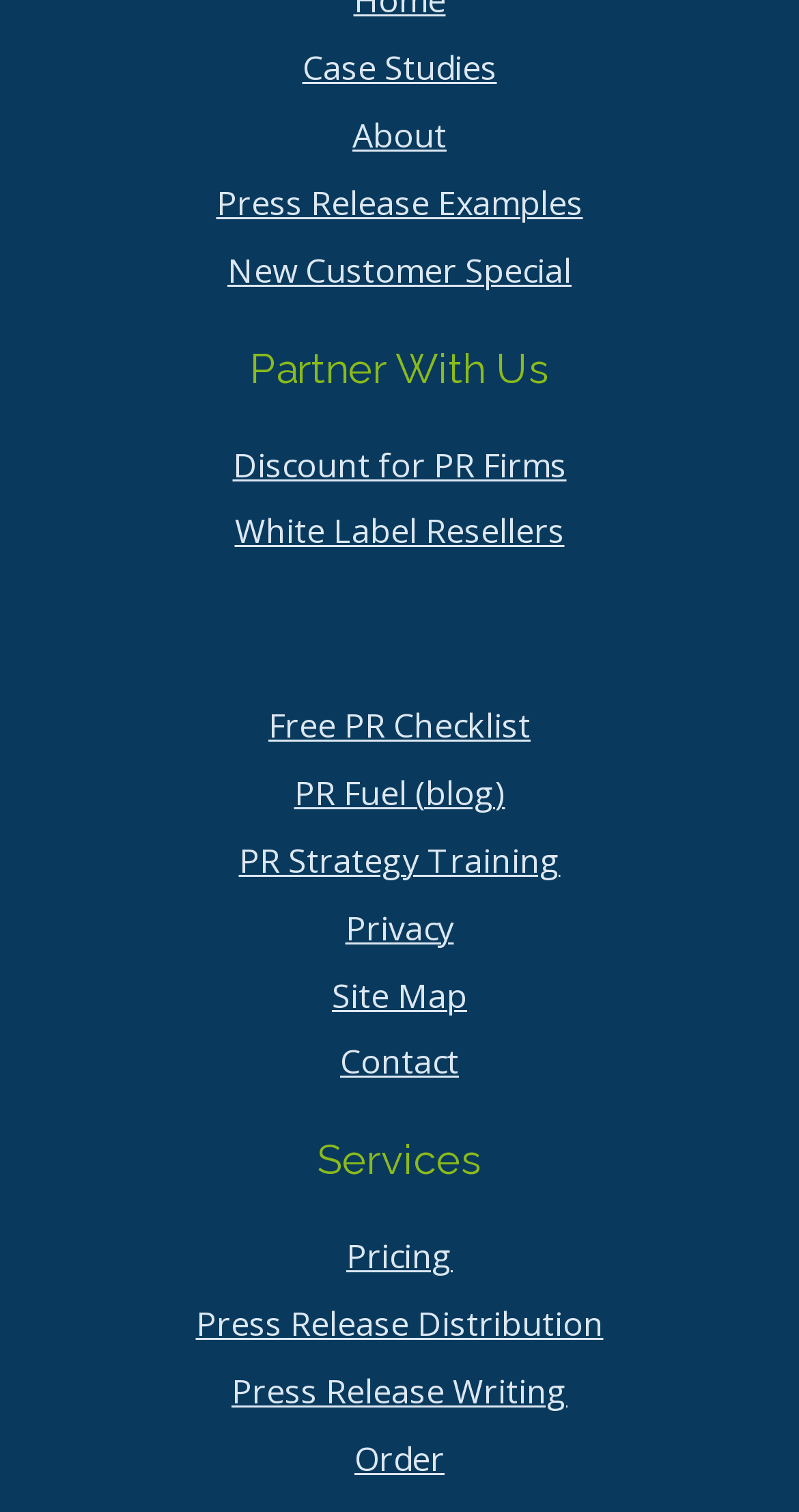What is the second heading in the navigation menu?
Refer to the image and provide a one-word or short phrase answer.

Services